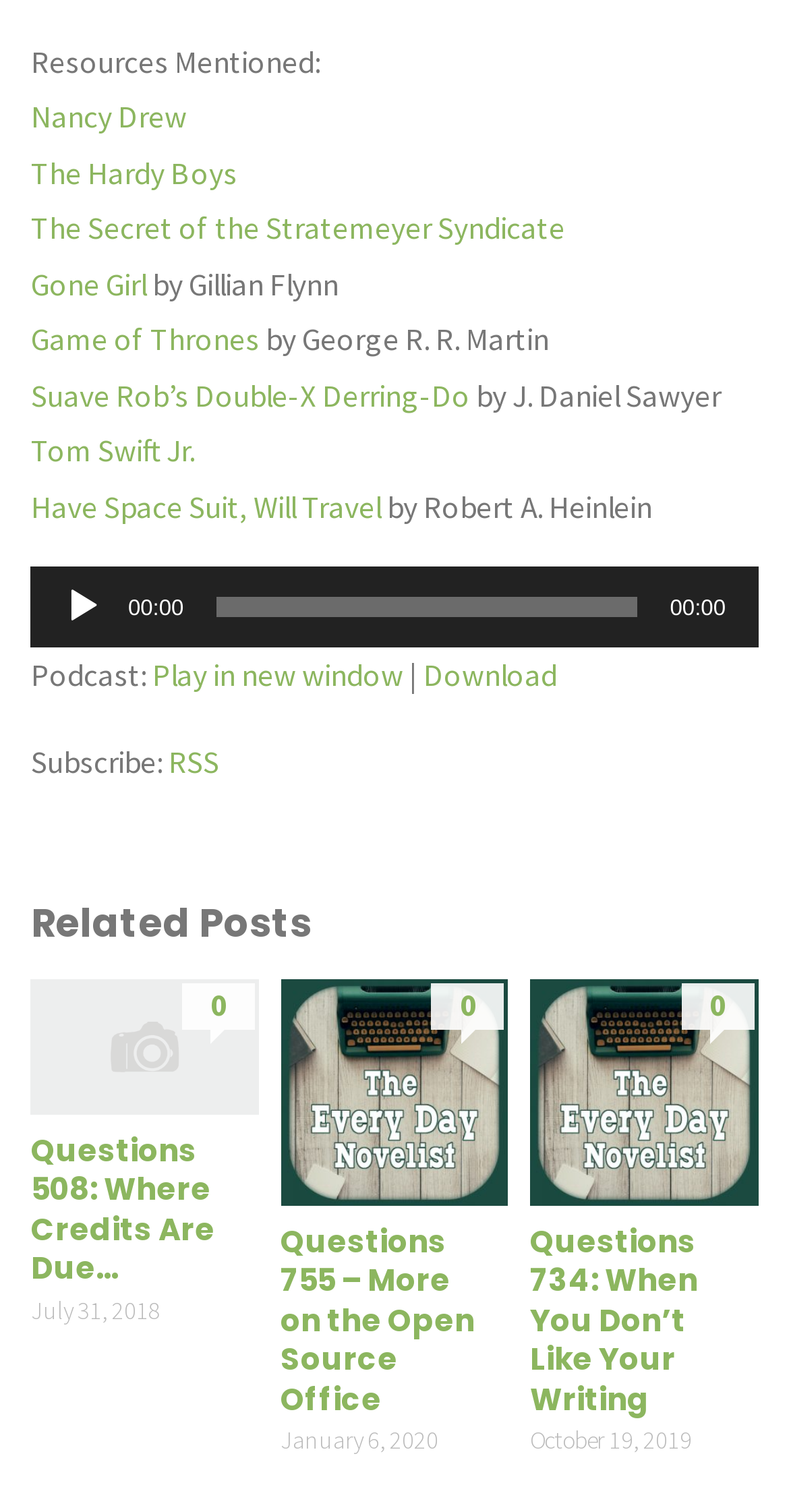How many links are there in the 'Resources Mentioned' section?
Answer with a single word or phrase, using the screenshot for reference.

7